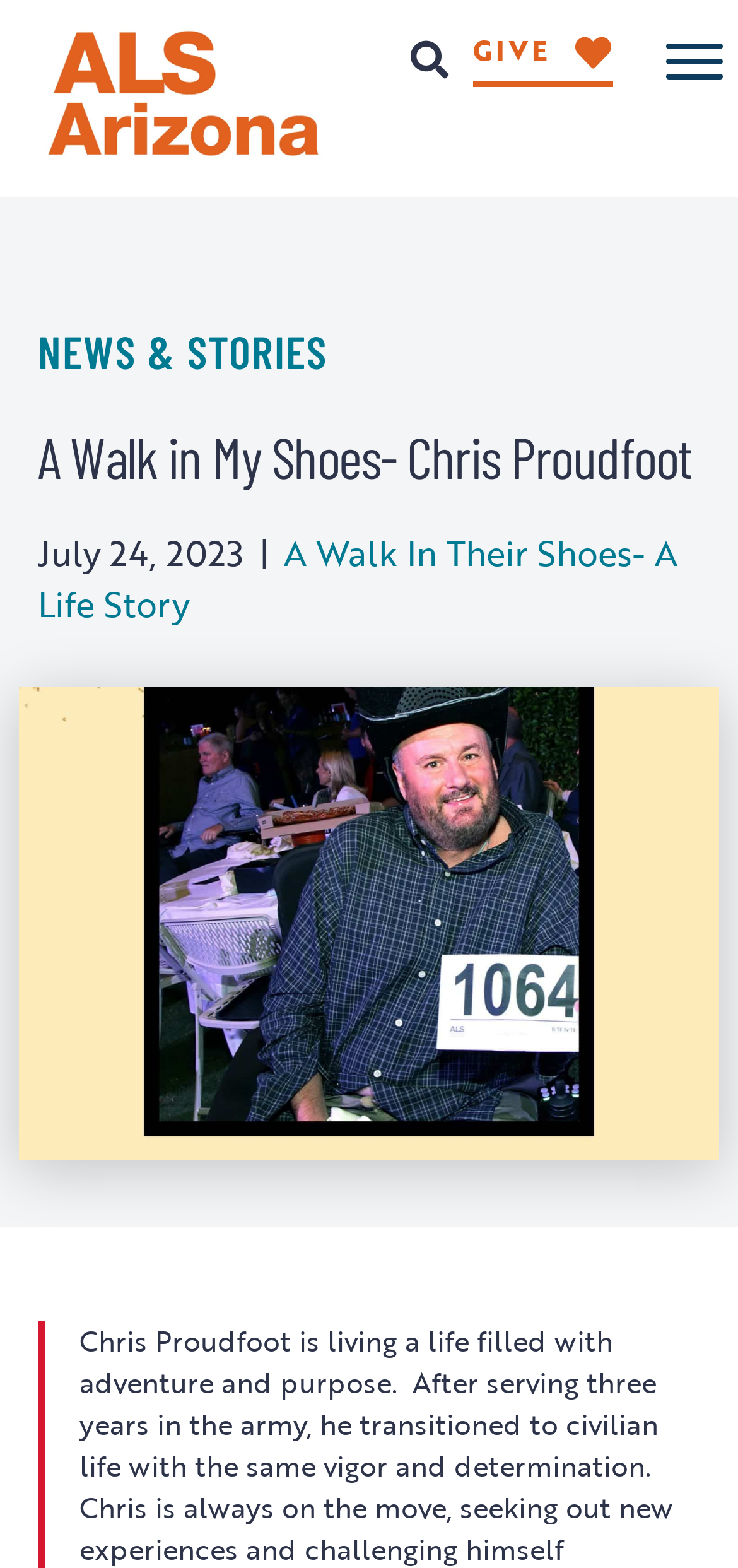What is the title of the linked article?
Answer the question in a detailed and comprehensive manner.

I found the title of the linked article by looking at the link element that says 'A Walk In Their Shoes- A Life Story' which is located below the date of the article.